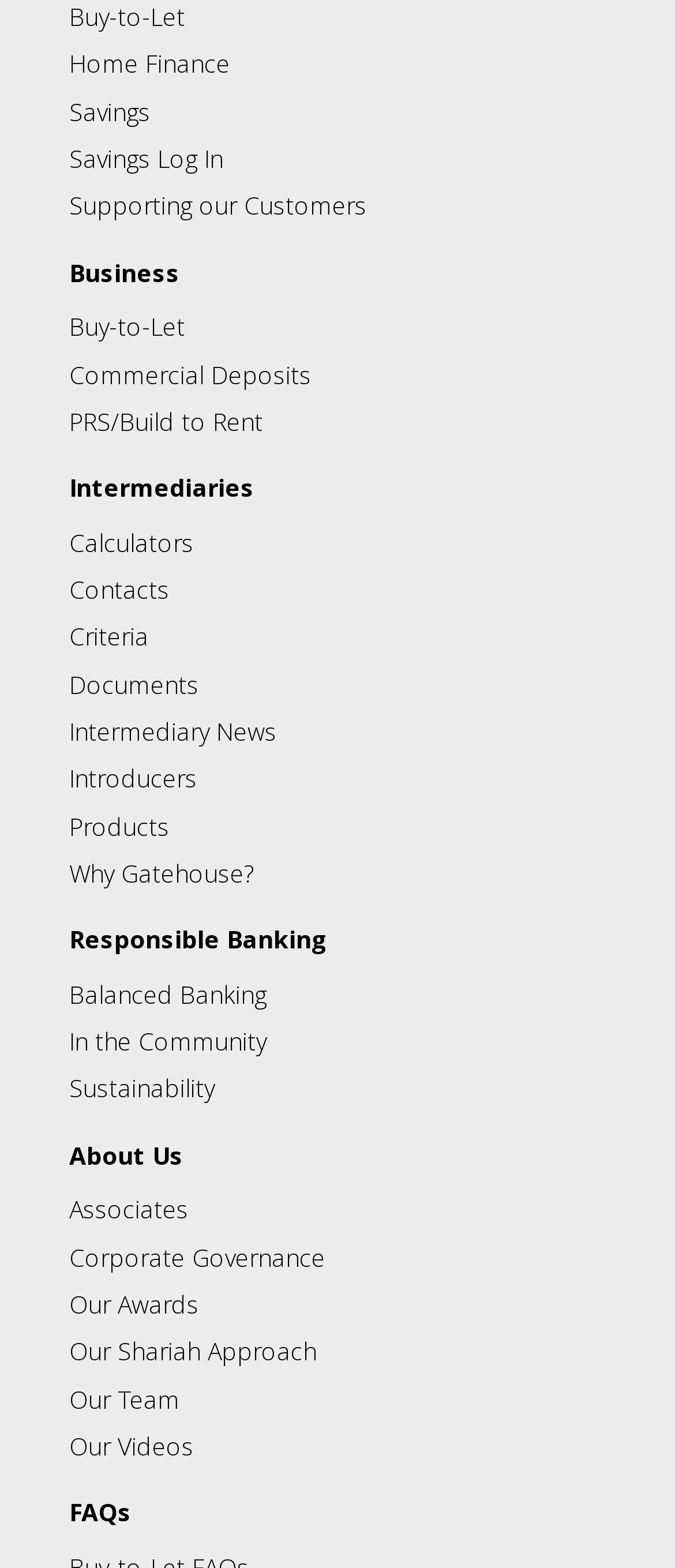Please mark the bounding box coordinates of the area that should be clicked to carry out the instruction: "Check the time of Oliver L. Knoefel's reply".

None